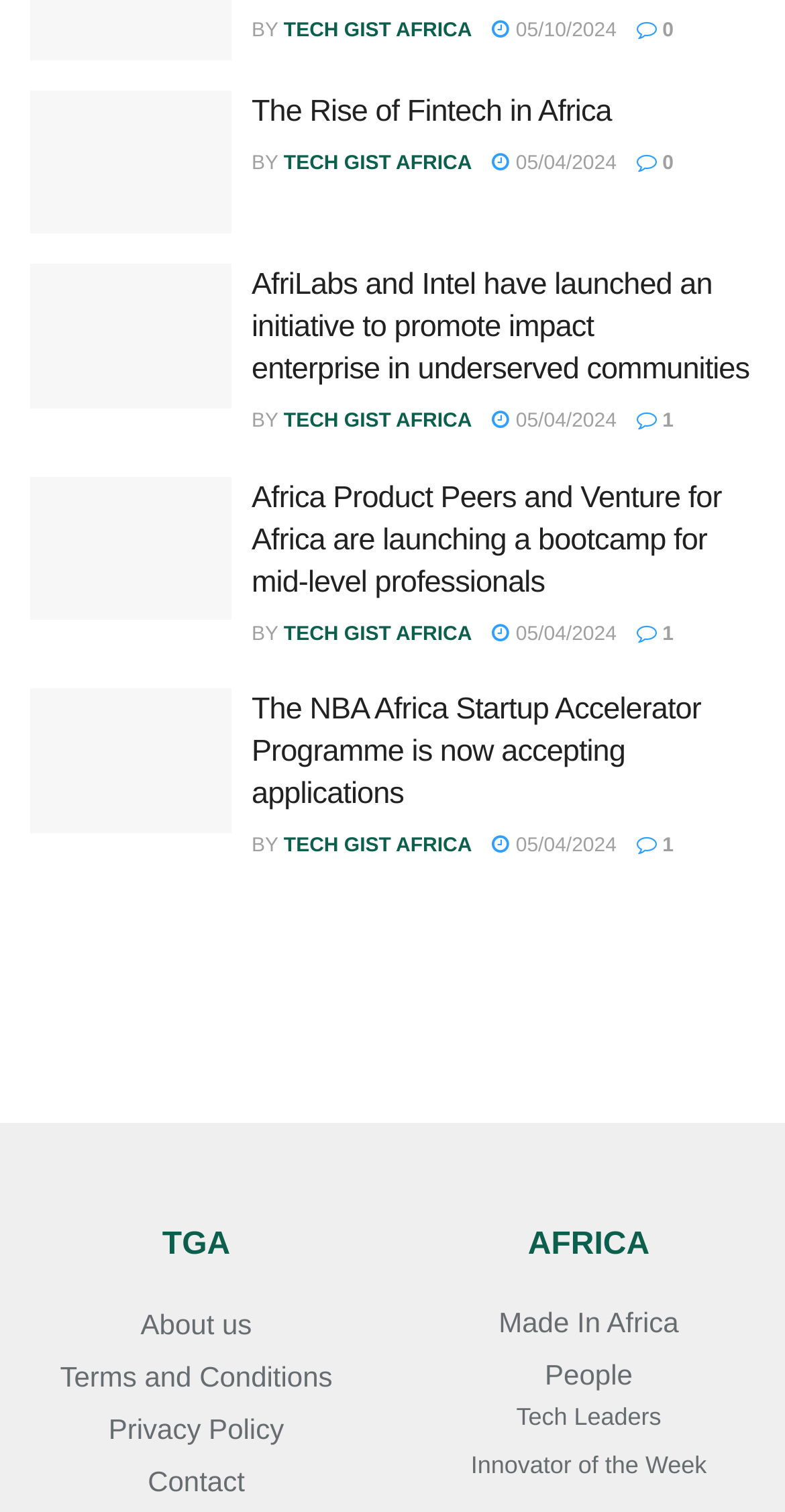What is the category of the third article?
Could you answer the question in a detailed manner, providing as much information as possible?

I looked for the 'heading' element with the text 'AFRICA' which is associated with the third article. This is the category of the third article.